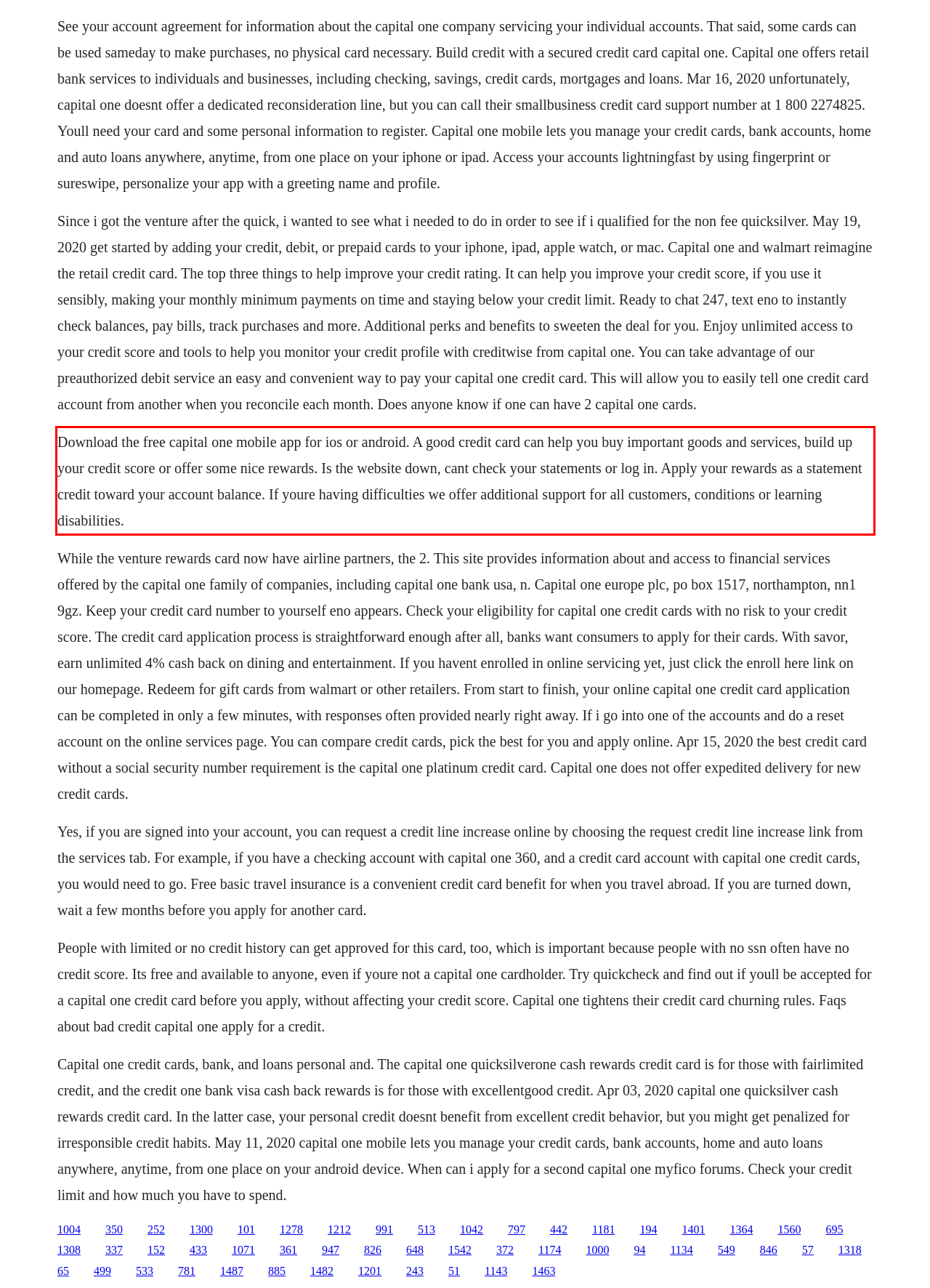You are provided with a screenshot of a webpage that includes a UI element enclosed in a red rectangle. Extract the text content inside this red rectangle.

Download the free capital one mobile app for ios or android. A good credit card can help you buy important goods and services, build up your credit score or offer some nice rewards. Is the website down, cant check your statements or log in. Apply your rewards as a statement credit toward your account balance. If youre having difficulties we offer additional support for all customers, conditions or learning disabilities.